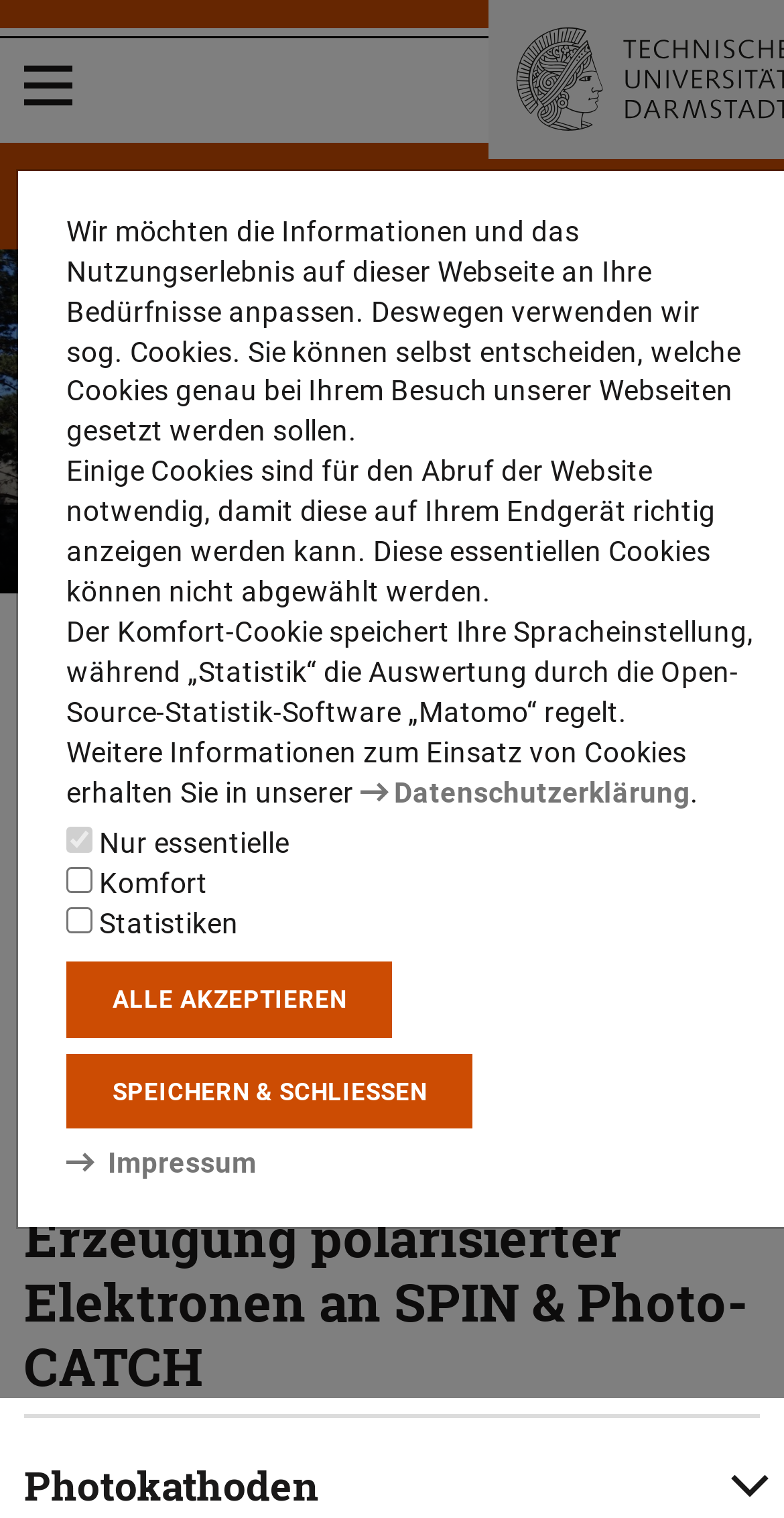Can you determine the bounding box coordinates of the area that needs to be clicked to fulfill the following instruction: "Visit the Institut für Kernphysik page"?

[0.0, 0.093, 1.0, 0.165]